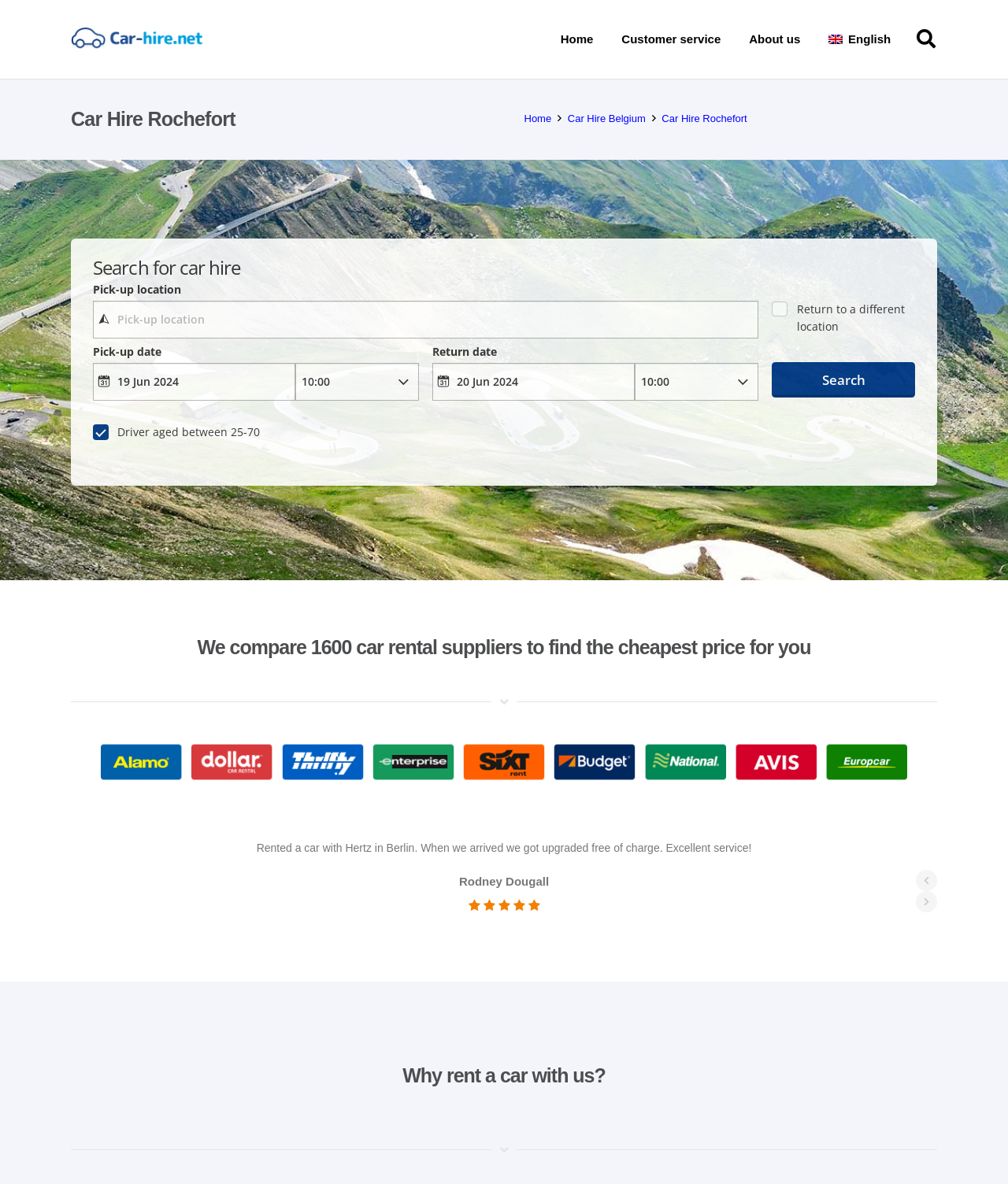What is the minimum age for a driver?
Please provide a comprehensive answer based on the contents of the image.

The webpage has a checkbox labeled 'Driver aged between 25-70', which implies that the minimum age for a driver is 25 years old.